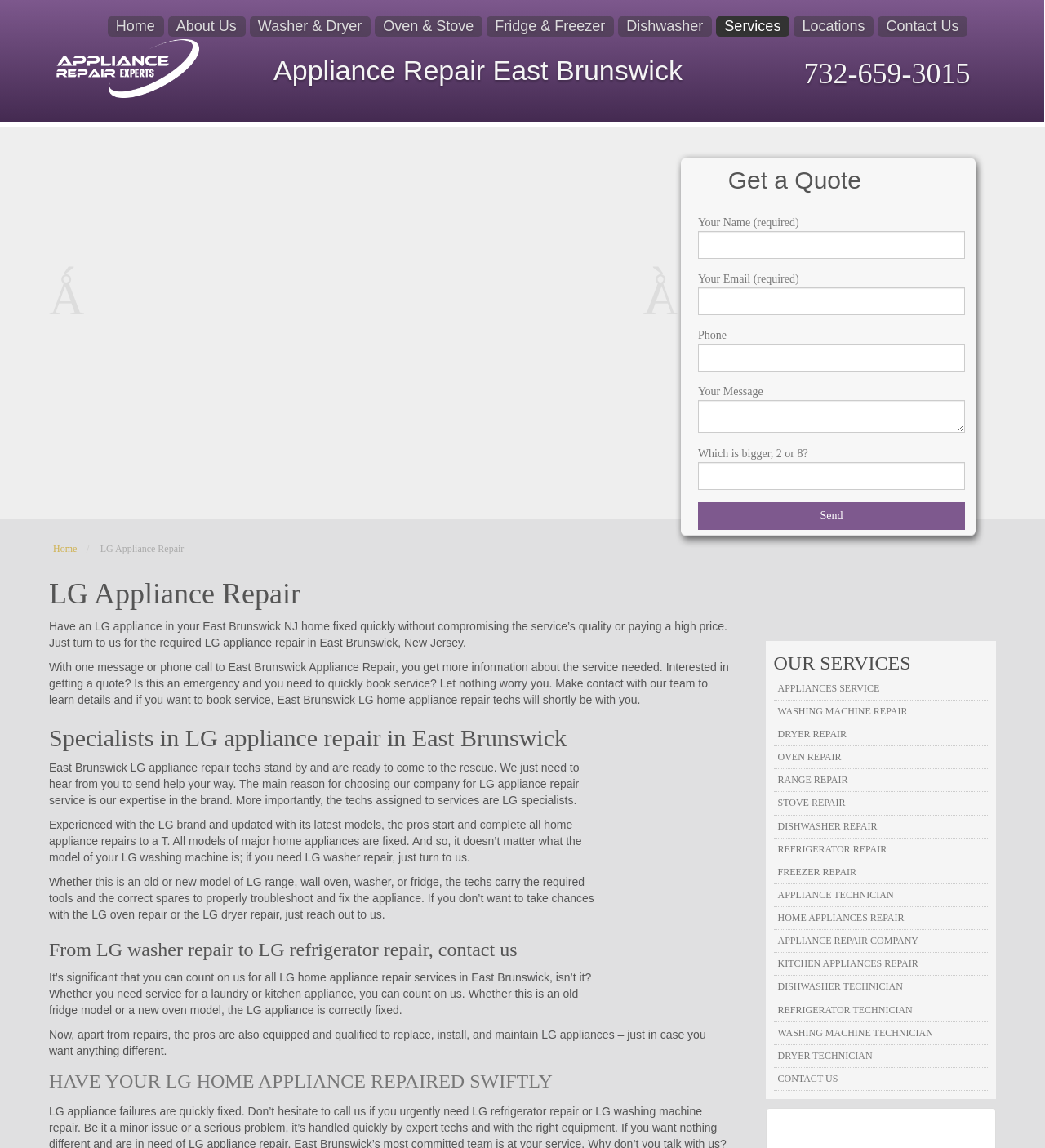What is the purpose of the contact form?
Refer to the image and provide a one-word or short phrase answer.

To send a message or get a quote